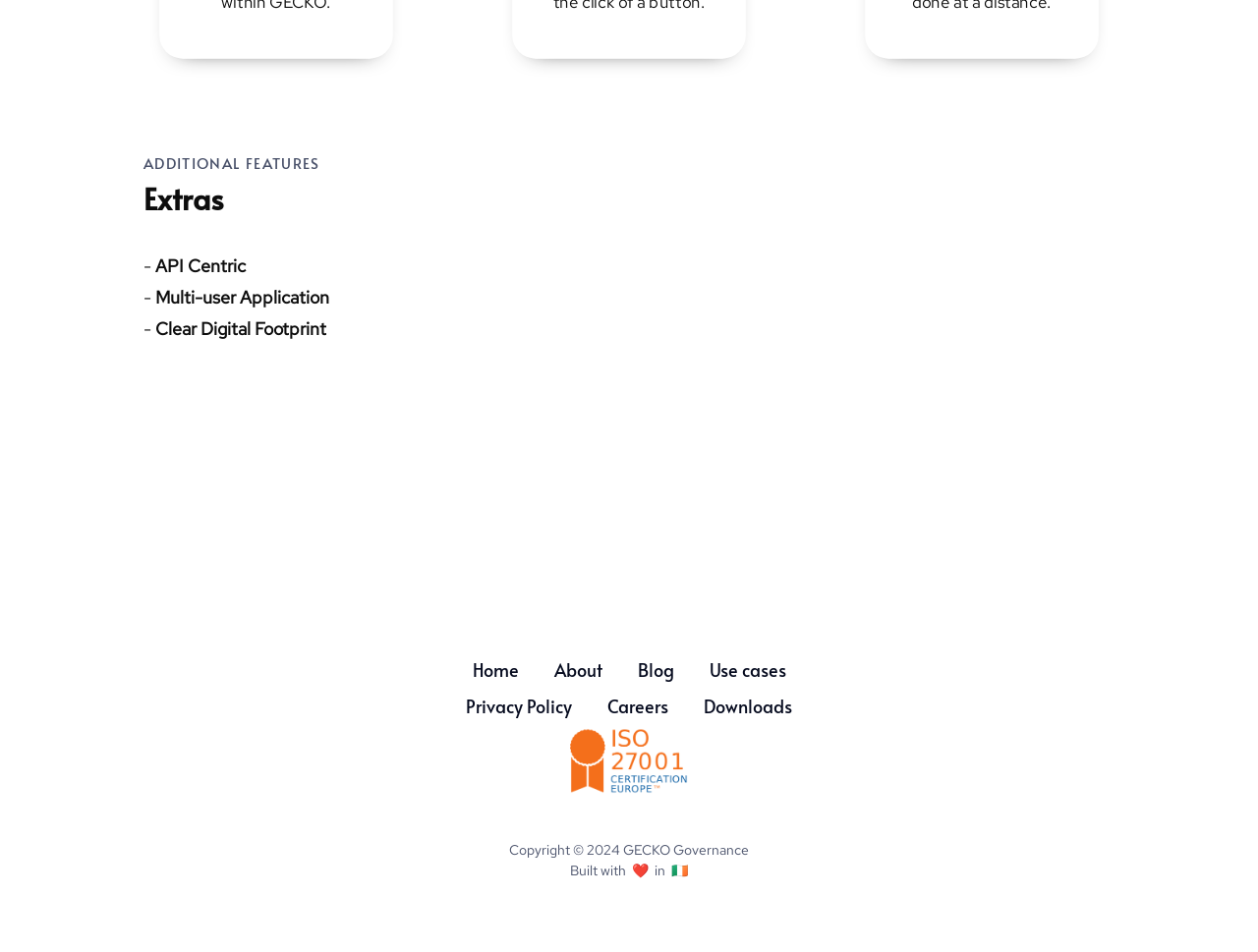Find and specify the bounding box coordinates that correspond to the clickable region for the instruction: "Click 'LET'S CHAT'".

[0.092, 0.493, 0.35, 0.513]